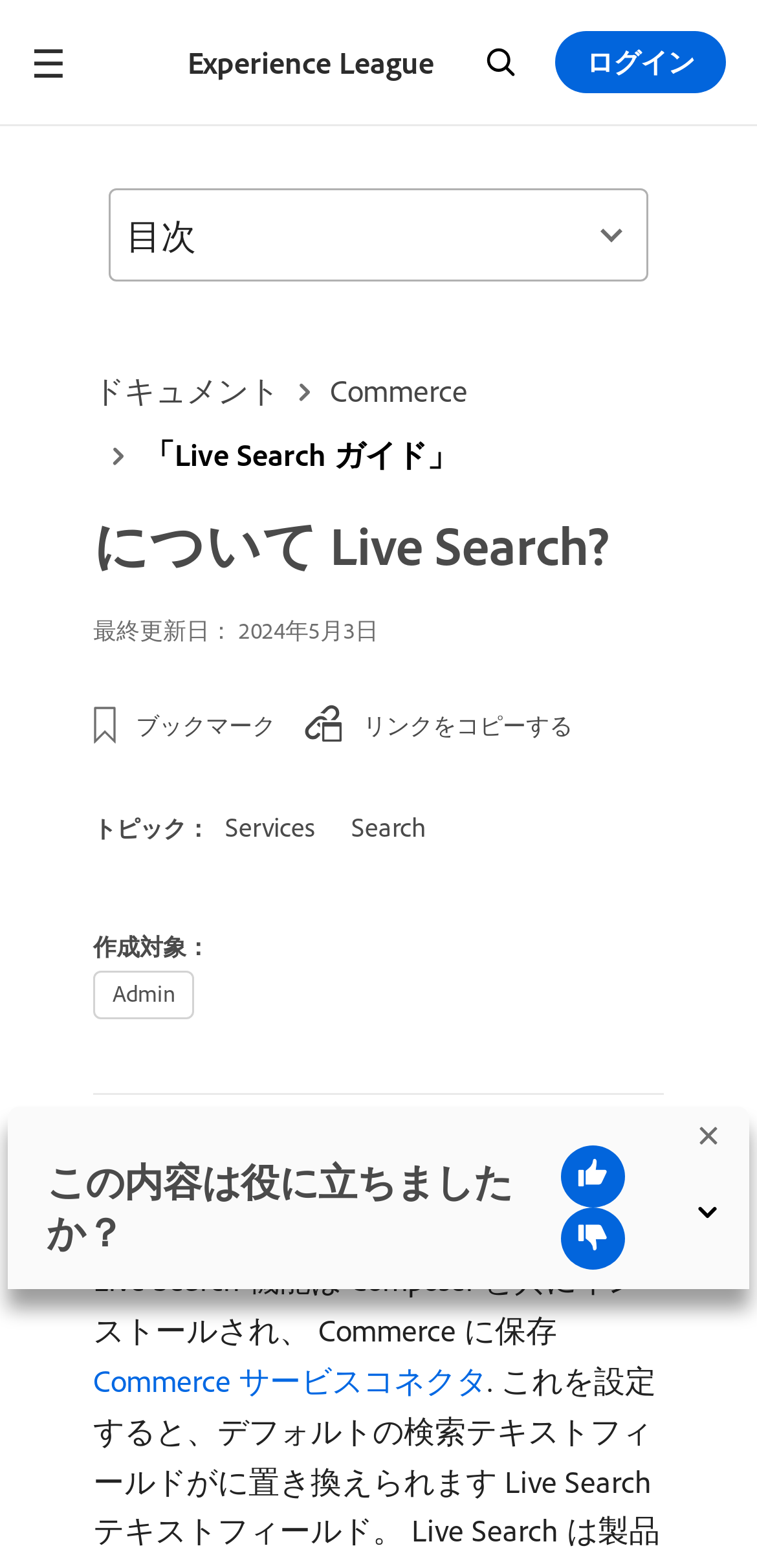Your task is to find and give the main heading text of the webpage.

について Live Search?